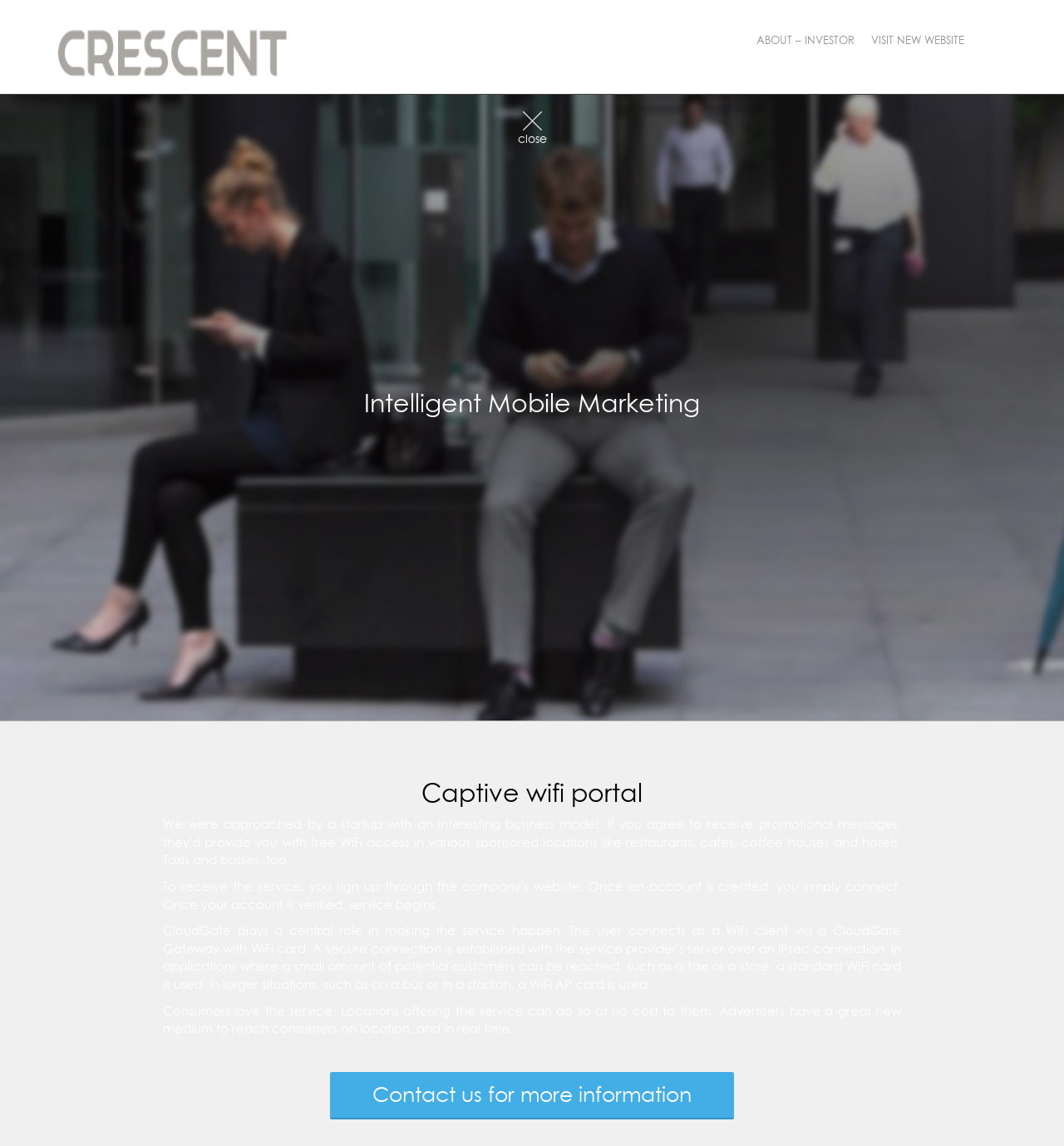Please give a succinct answer to the question in one word or phrase:
How can one get more information about the service?

Contact us